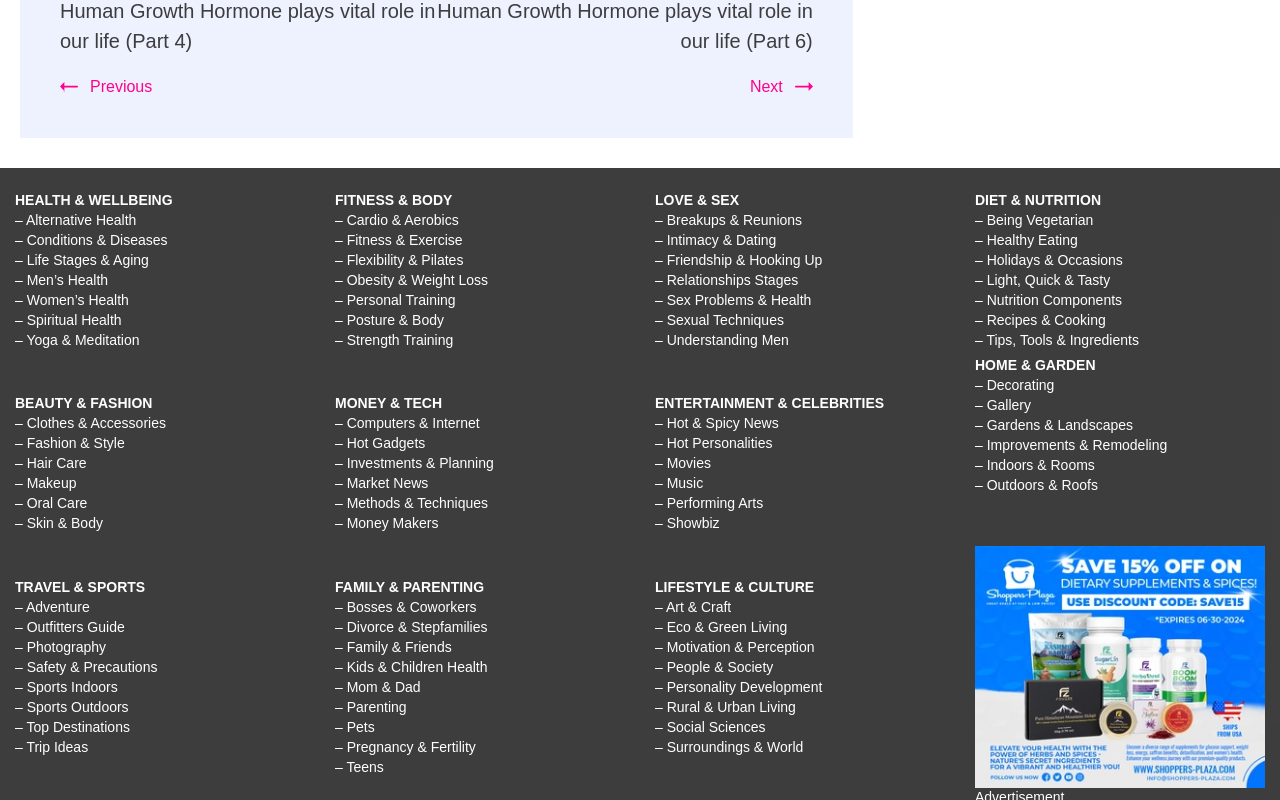Can you determine the bounding box coordinates of the area that needs to be clicked to fulfill the following instruction: "Search for novels"?

None